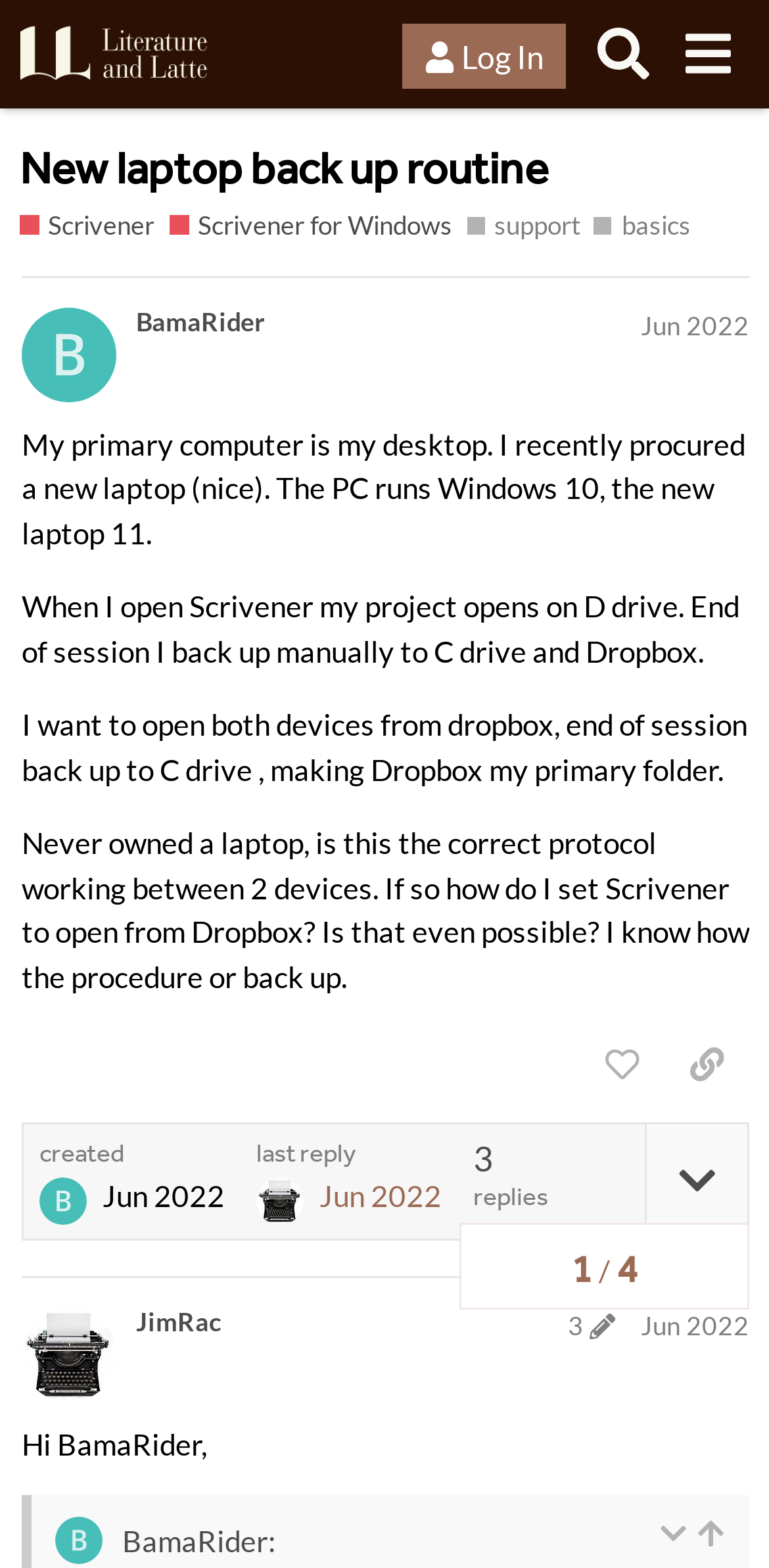Please identify the bounding box coordinates of the region to click in order to complete the given instruction: "Log in to the forum". The coordinates should be four float numbers between 0 and 1, i.e., [left, top, right, bottom].

[0.523, 0.016, 0.736, 0.057]